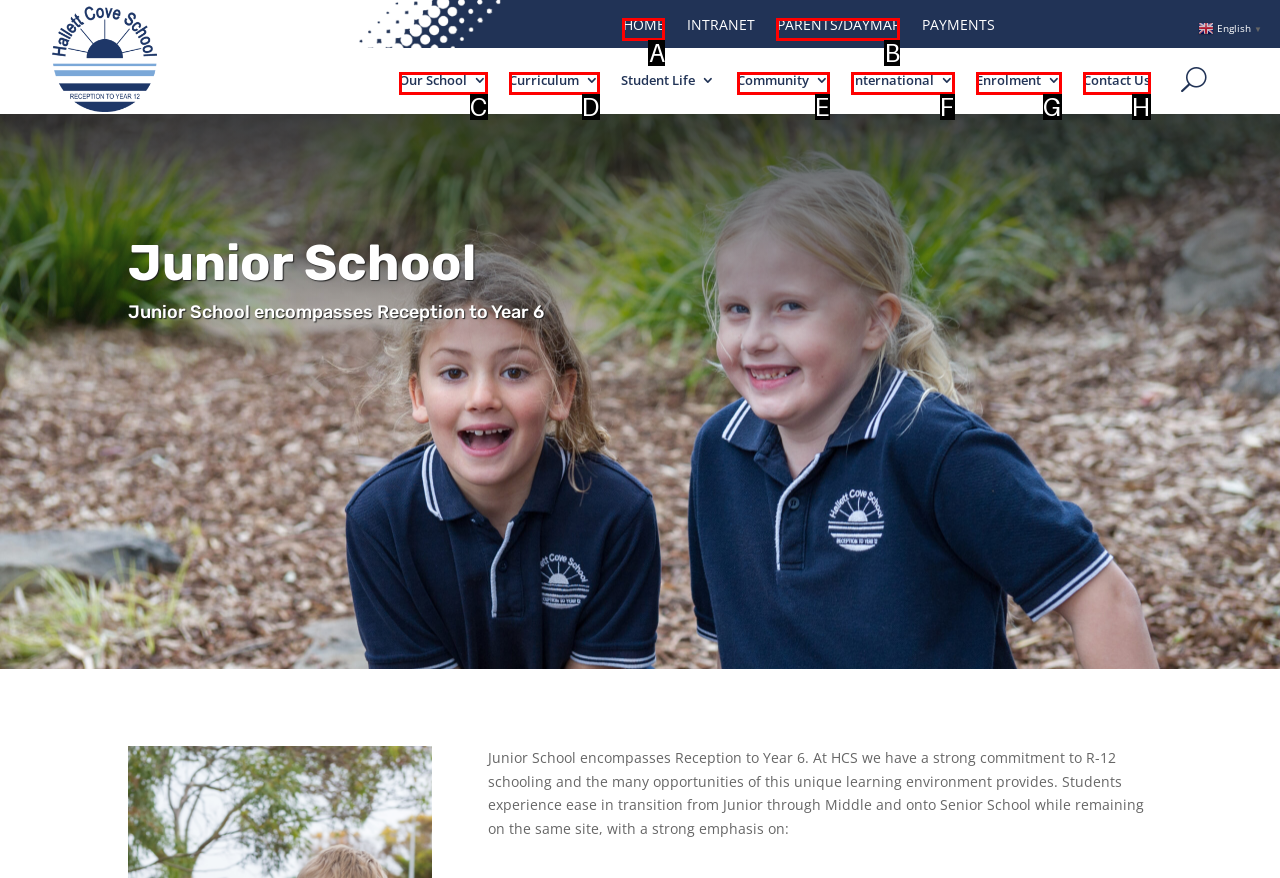Select the letter that aligns with the description: Contact Us. Answer with the letter of the selected option directly.

H